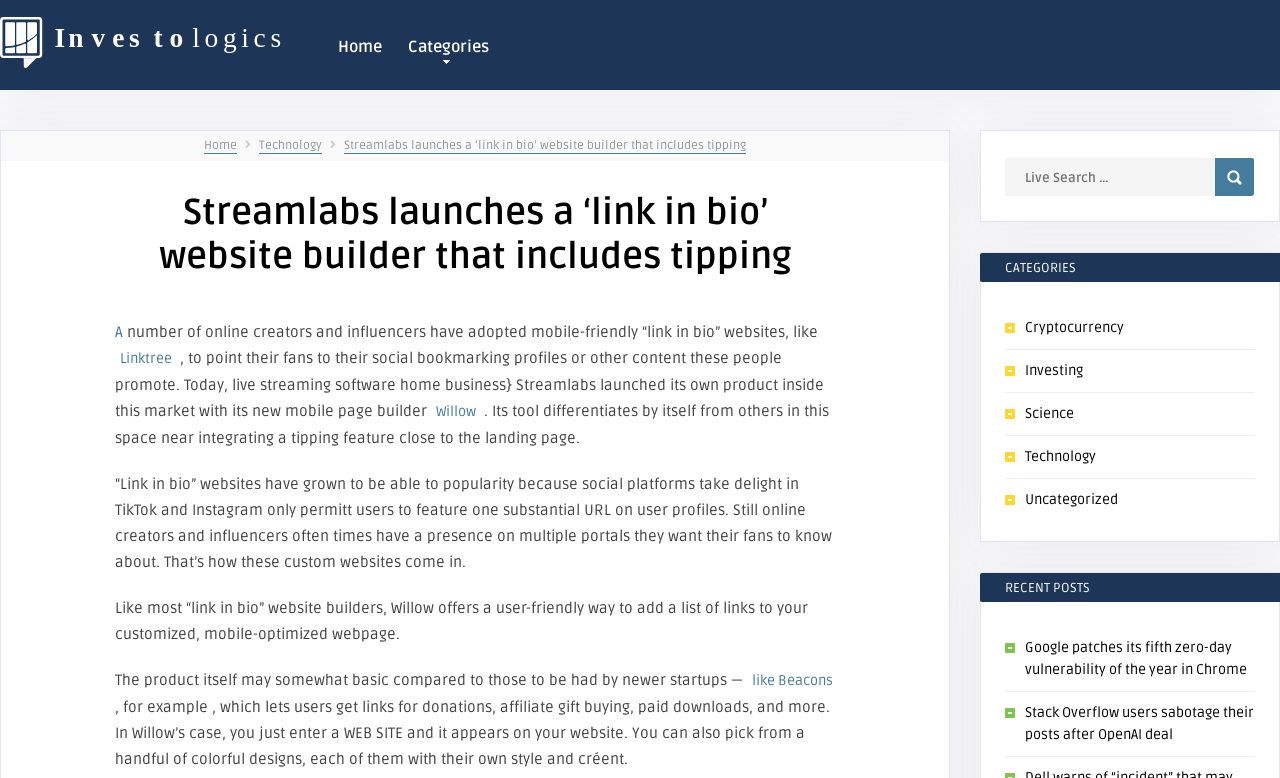Please provide the bounding box coordinates for the element that needs to be clicked to perform the instruction: "Check the recent post about Google patches". The coordinates must consist of four float numbers between 0 and 1, formatted as [left, top, right, bottom].

[0.801, 0.821, 0.974, 0.871]